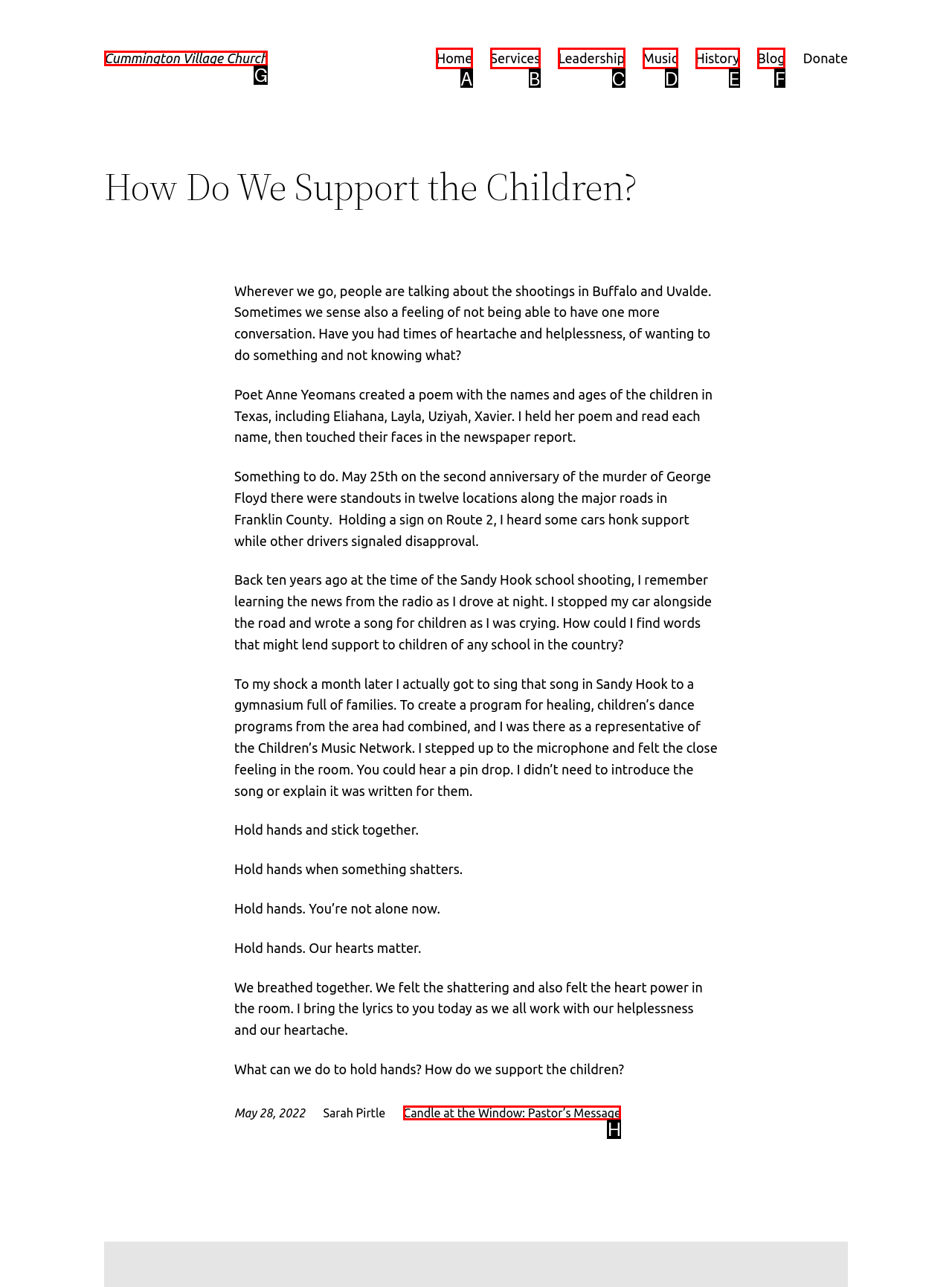To execute the task: Read the 'Candle at the Window: Pastor’s Message' article, which one of the highlighted HTML elements should be clicked? Answer with the option's letter from the choices provided.

H